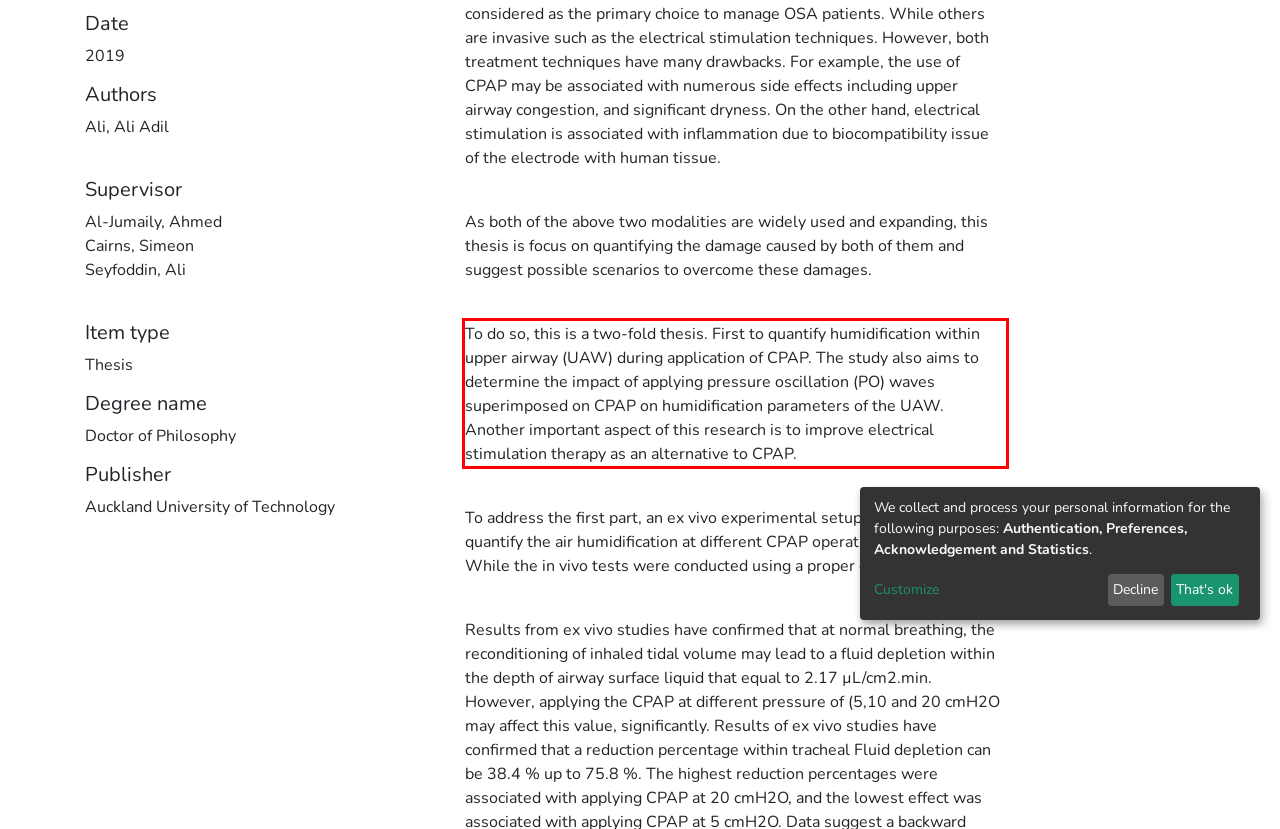Within the screenshot of the webpage, there is a red rectangle. Please recognize and generate the text content inside this red bounding box.

To do so, this is a two-fold thesis. First to quantify humidification within upper airway (UAW) during application of CPAP. The study also aims to determine the impact of applying pressure oscillation (PO) waves superimposed on CPAP on humidification parameters of the UAW. Another important aspect of this research is to improve electrical stimulation therapy as an alternative to CPAP.